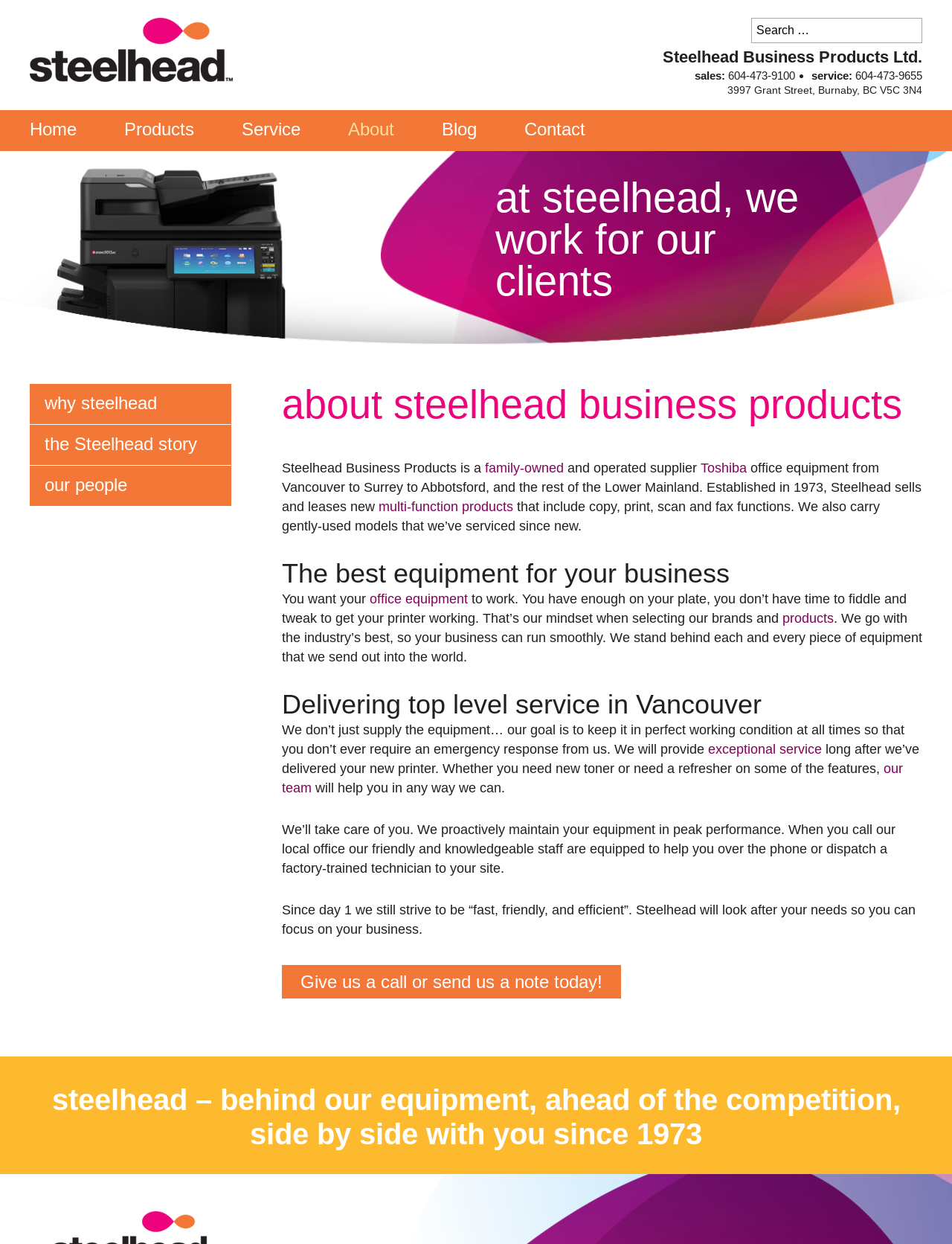From the details in the image, provide a thorough response to the question: How long has the company been in business?

I found the year the company was established by reading the text on the page, which mentions 'Established in 1973'.